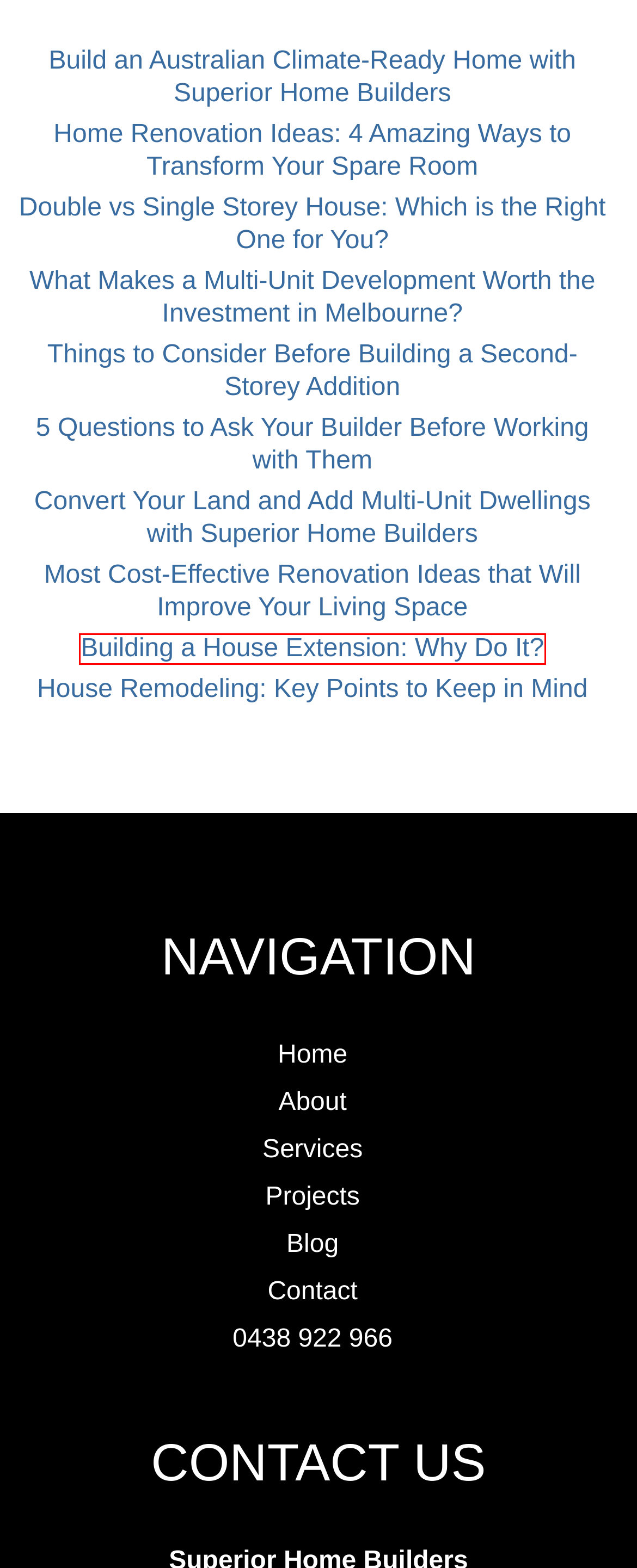Please examine the screenshot provided, which contains a red bounding box around a UI element. Select the webpage description that most accurately describes the new page displayed after clicking the highlighted element. Here are the candidates:
A. Things to Consider Before Building a Second-Storey Addition | Superior Home Builders
B. Building a House Extension: Why Do It? | Superior Home Builders
C. What Makes a Multi-Unit Development Worth the Investment in Melbourne? | Superior Home Builders
D. Convert Your Land and Add Multi-Unit Dwellings with Superior Home Builders | Superior Home Builders
E. Build an Australian Climate-Ready Home with Superior Home Builders | Superior Home Builders
F. Most Cost-Effective Renovation Ideas that Will Improve Your Living Space | Superior Home Builders
G. Blog | Superior Home Builders
H. Projects | Superior Home Builders

B